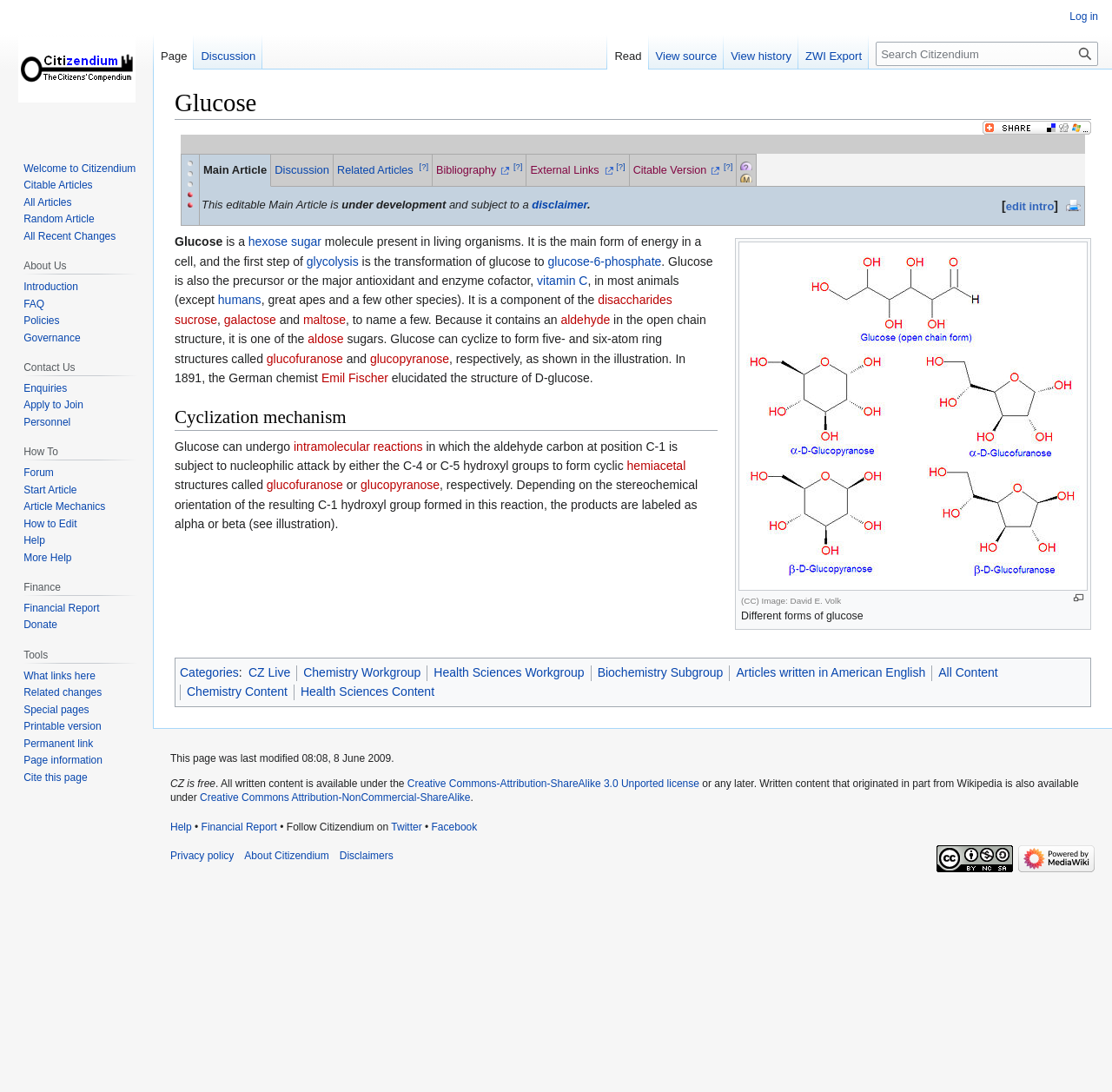Bounding box coordinates are given in the format (top-left x, top-left y, bottom-right x, bottom-right y). All values should be floating point numbers between 0 and 1. Provide the bounding box coordinate for the UI element described as: title="Visit the main page"

[0.006, 0.0, 0.131, 0.127]